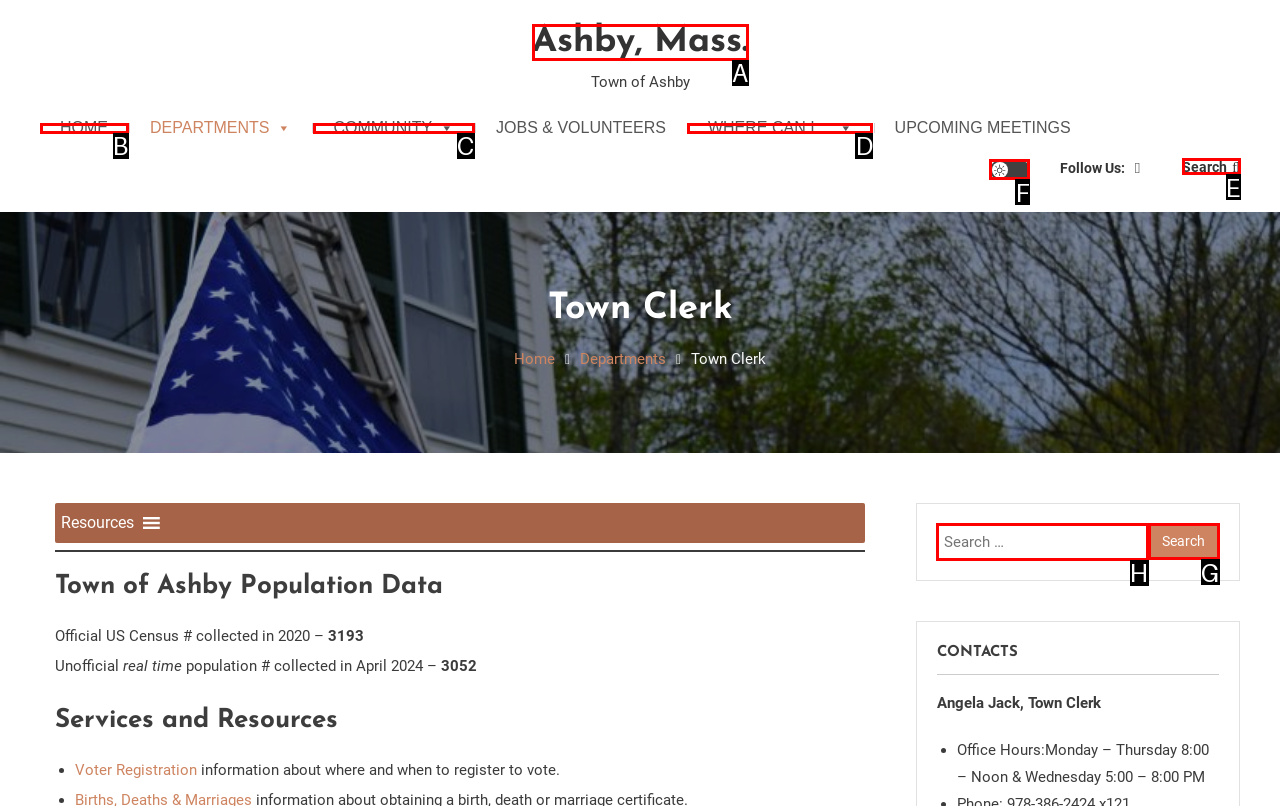Based on the choices marked in the screenshot, which letter represents the correct UI element to perform the task: Search for something?

H